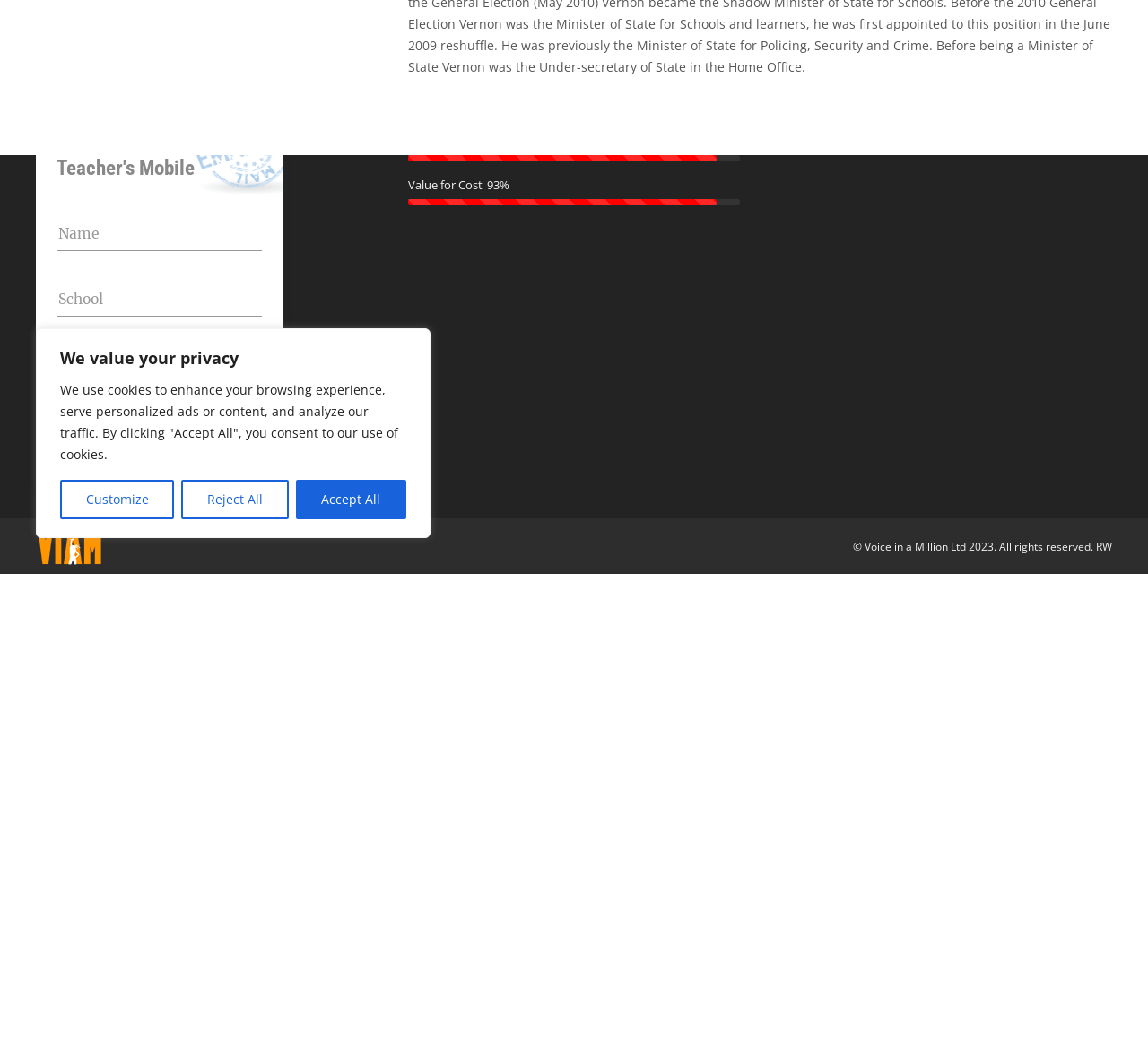For the element described, predict the bounding box coordinates as (top-left x, top-left y, bottom-right x, bottom-right y). All values should be between 0 and 1. Element description: Customize

[0.052, 0.46, 0.152, 0.498]